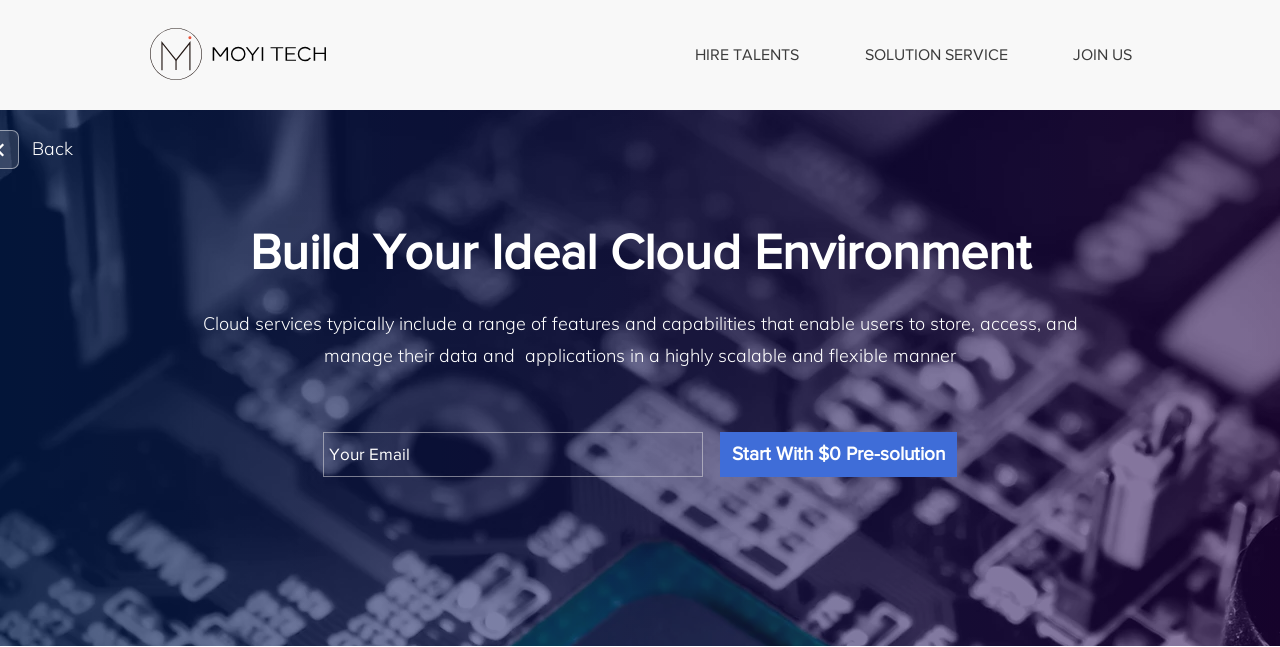What is the purpose of the cloud service?
Look at the image and answer with only one word or phrase.

Build ideal cloud environment